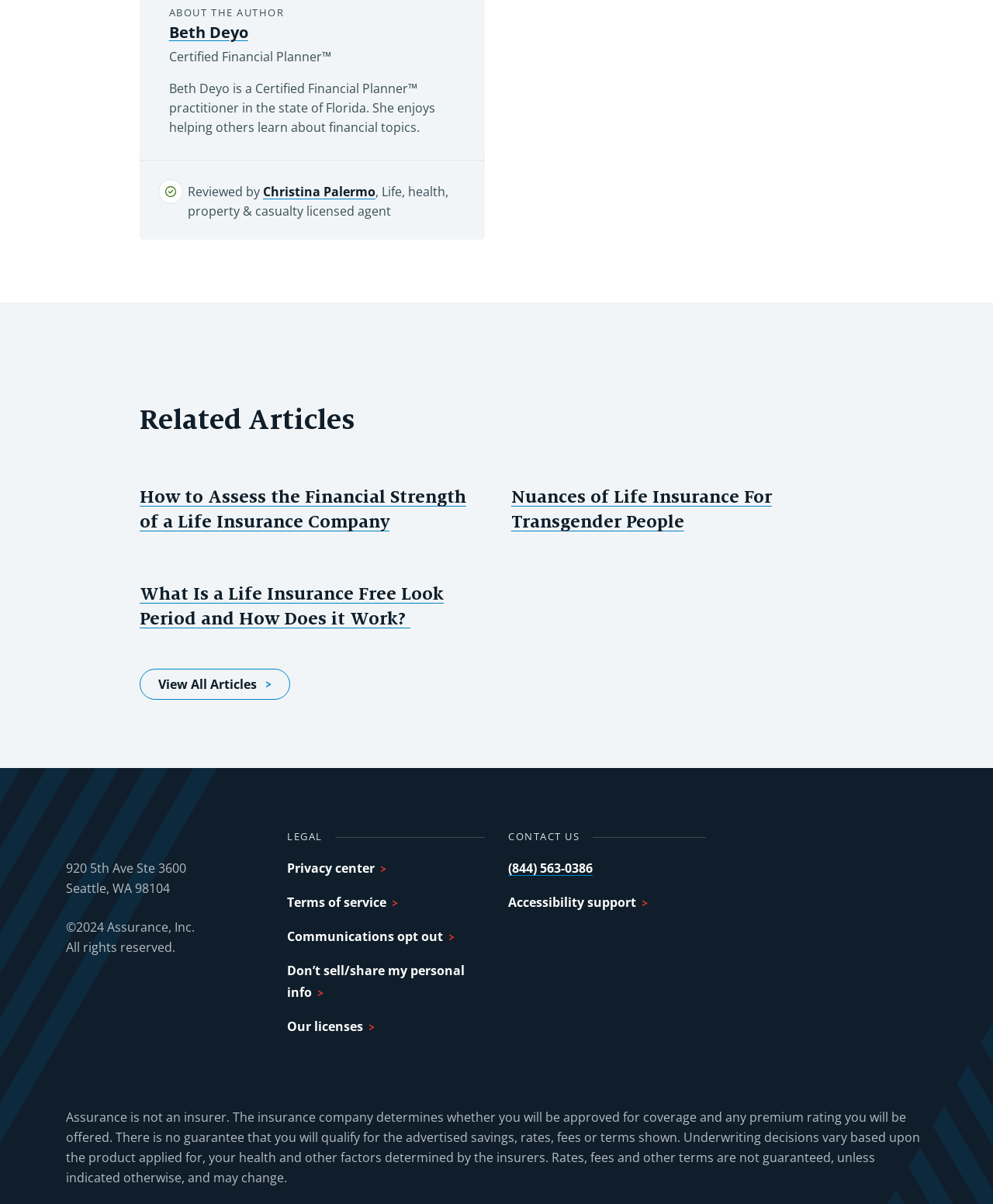Provide a brief response to the question below using one word or phrase:
What is the purpose of the 'LEGAL' section?

To provide legal information